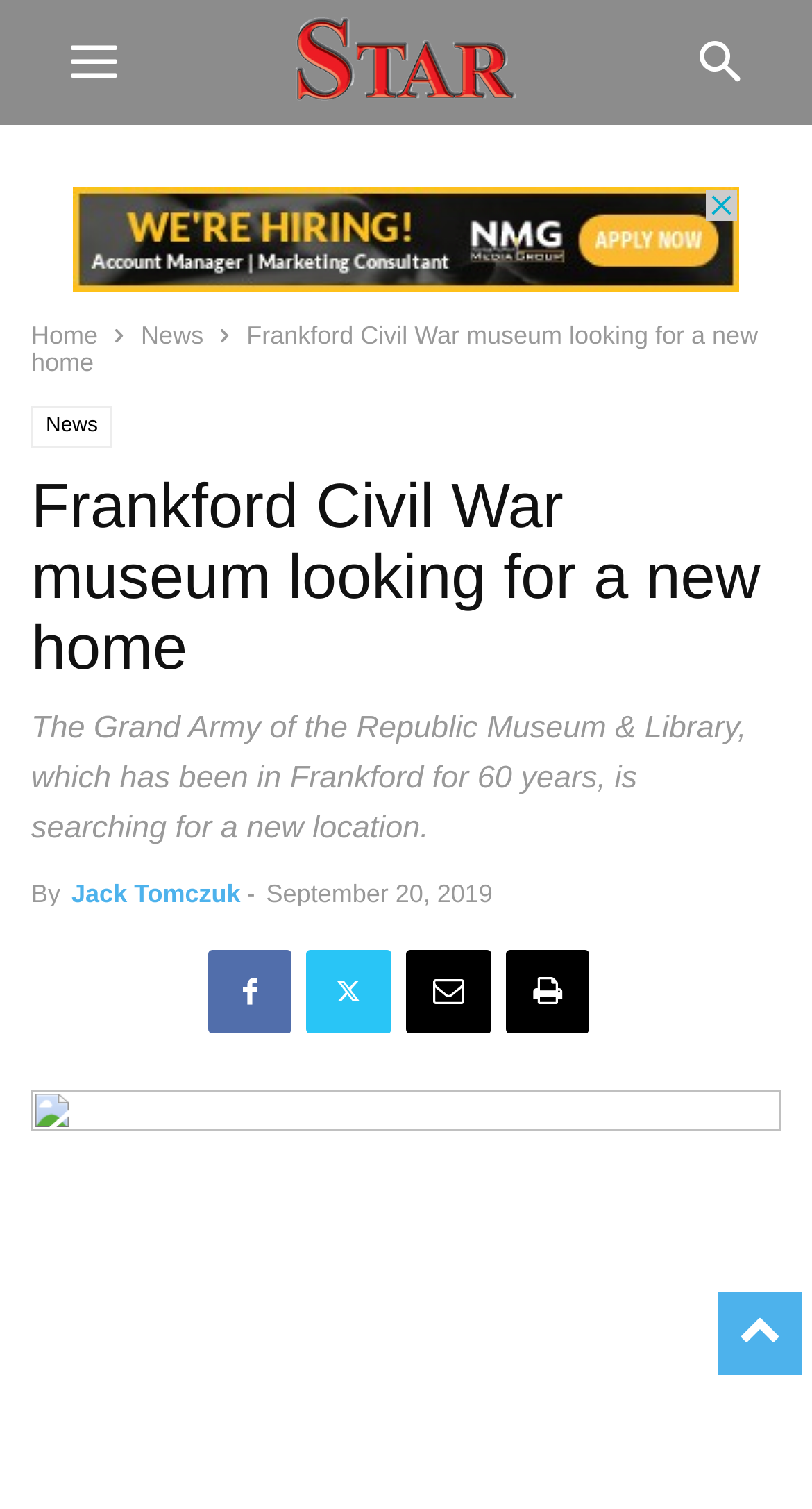Identify the bounding box coordinates for the element you need to click to achieve the following task: "Click the LOGOV link". Provide the bounding box coordinates as four float numbers between 0 and 1, in the form [left, top, right, bottom].

None